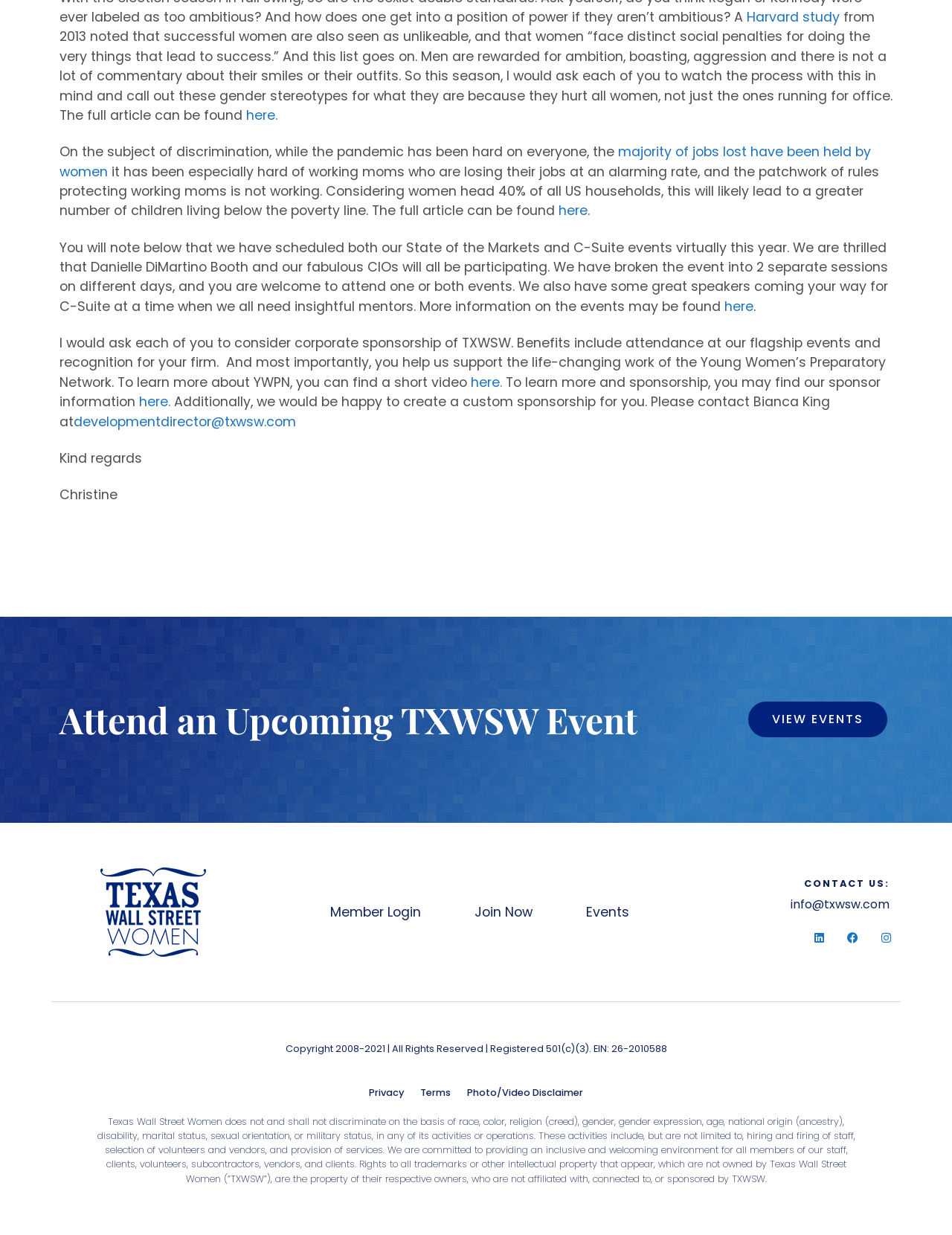Indicate the bounding box coordinates of the element that must be clicked to execute the instruction: "Learn more about corporate sponsorship". The coordinates should be given as four float numbers between 0 and 1, i.e., [left, top, right, bottom].

[0.495, 0.302, 0.527, 0.317]